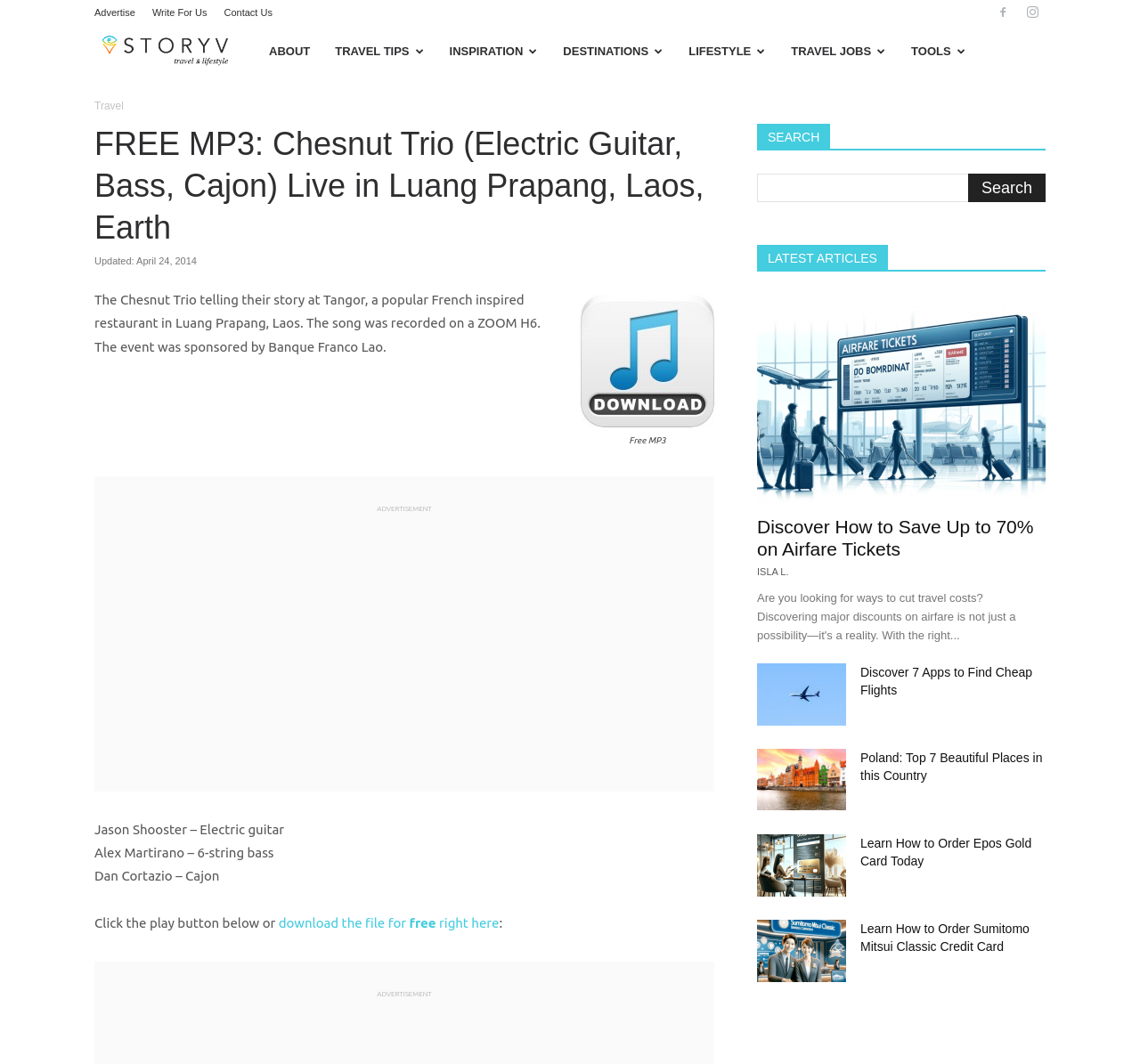What instrument does Dan Cortazio play?
Please give a detailed and elaborate answer to the question.

I found the answer by reading the text description of the webpage, which lists the band members and their instruments, including 'Dan Cortazio – Cajon'.